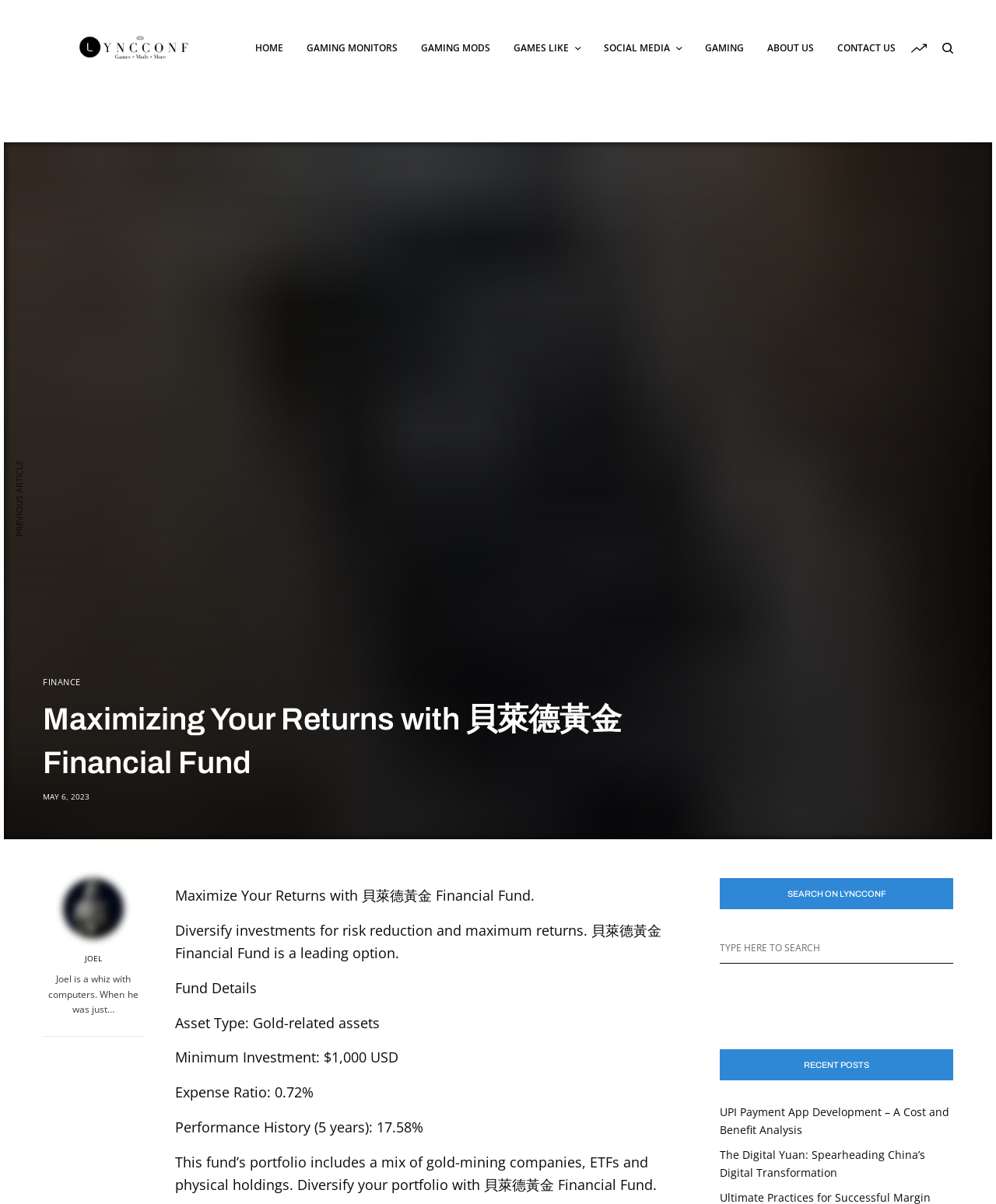Please identify the bounding box coordinates of the element's region that should be clicked to execute the following instruction: "Click on HOME". The bounding box coordinates must be four float numbers between 0 and 1, i.e., [left, top, right, bottom].

[0.256, 0.0, 0.284, 0.08]